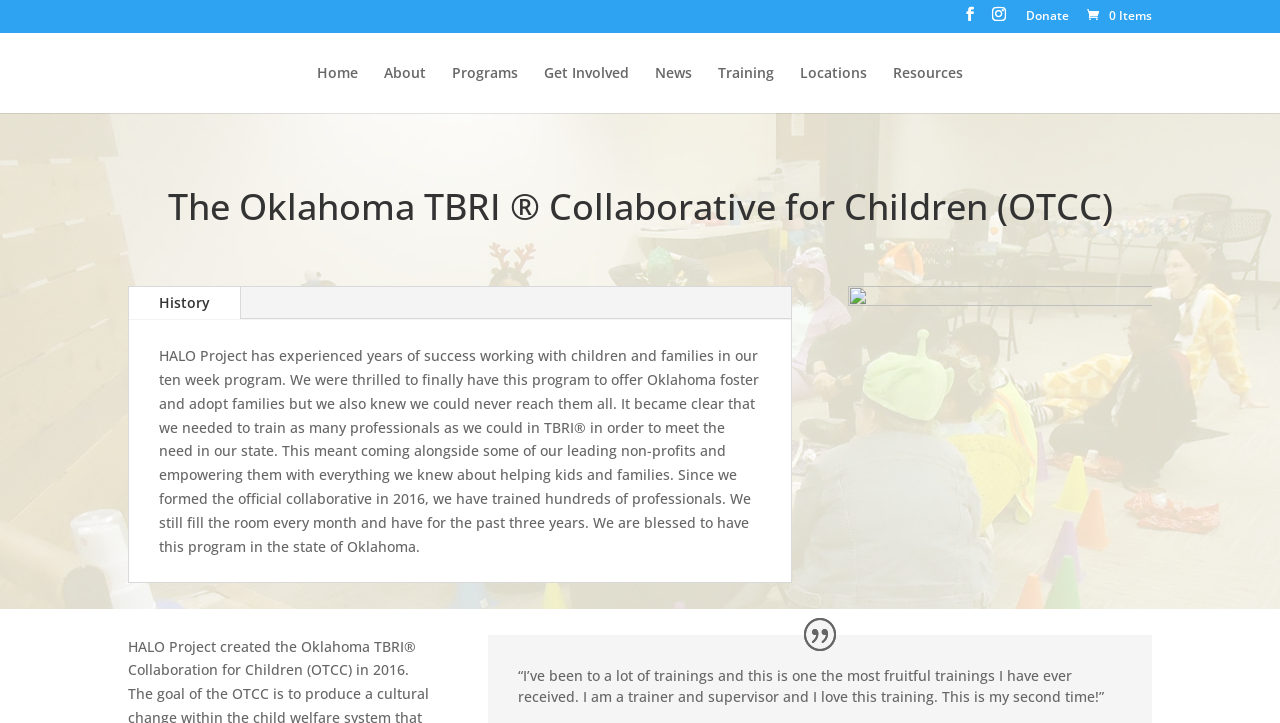Please find the bounding box coordinates for the clickable element needed to perform this instruction: "Explore the Resources".

[0.698, 0.091, 0.752, 0.156]